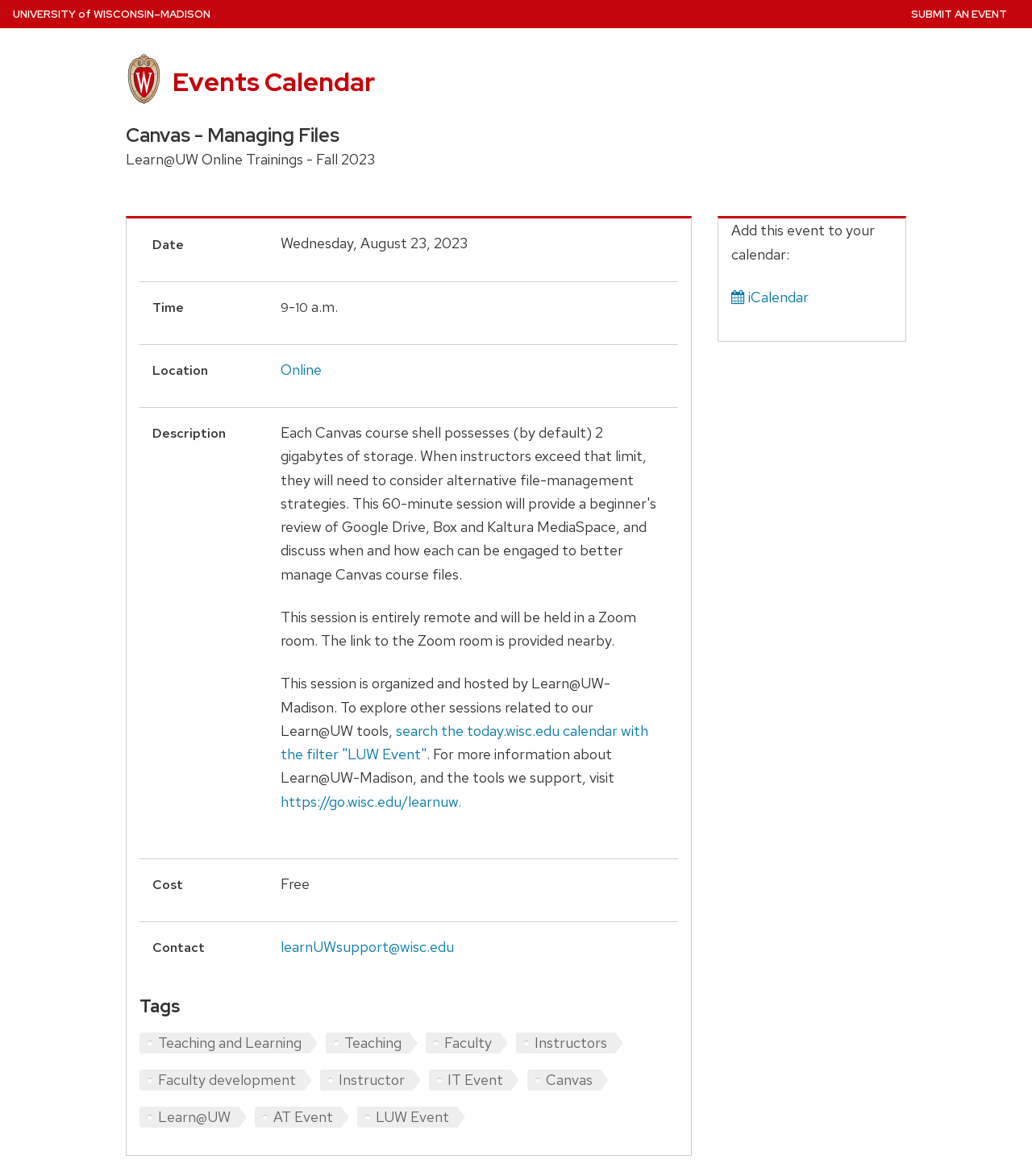Please find the bounding box coordinates of the clickable region needed to complete the following instruction: "Click the 'iCalendar' link". The bounding box coordinates must consist of four float numbers between 0 and 1, i.e., [left, top, right, bottom].

[0.709, 0.245, 0.784, 0.26]